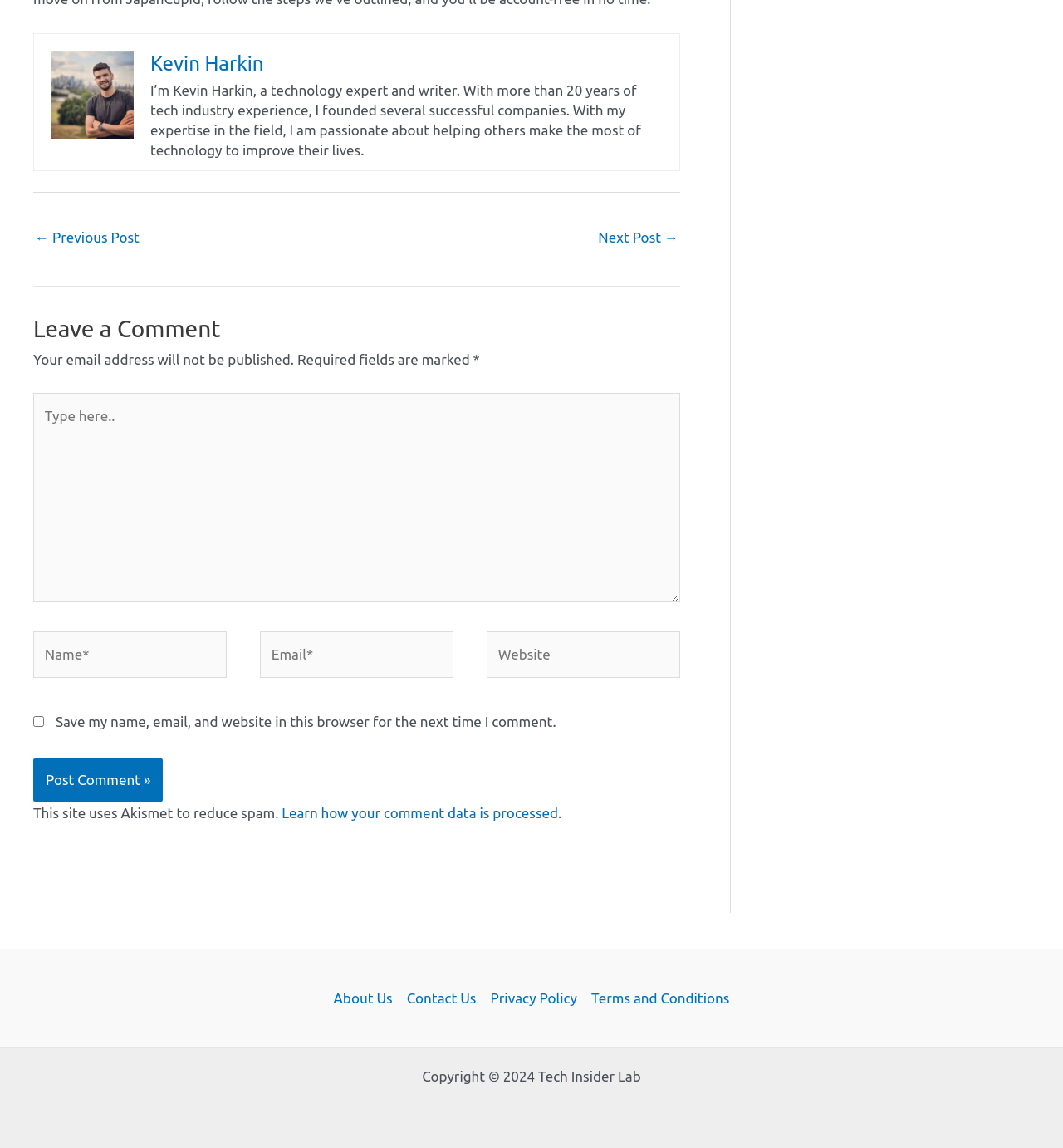Please specify the bounding box coordinates for the clickable region that will help you carry out the instruction: "Click on the 'Post Comment' button".

[0.031, 0.661, 0.153, 0.698]